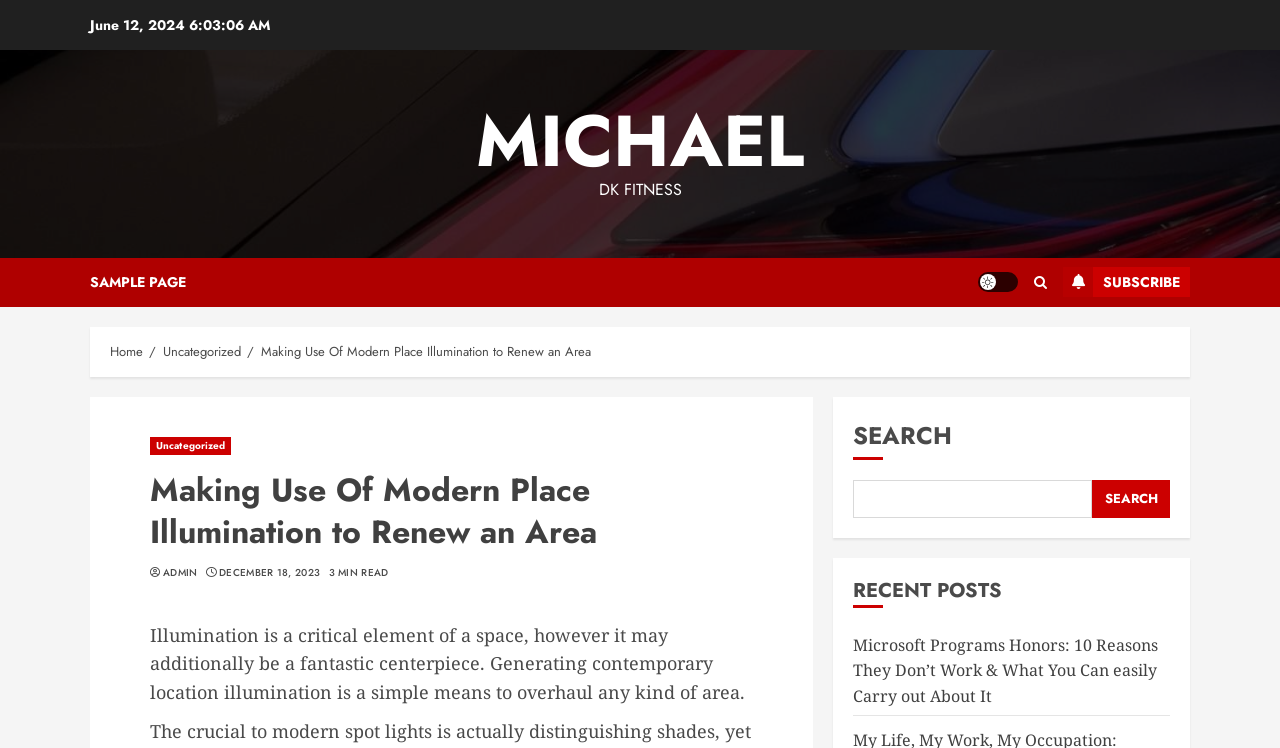Determine the bounding box coordinates of the clickable element to complete this instruction: "Click on the 'MICHAEL' link". Provide the coordinates in the format of four float numbers between 0 and 1, [left, top, right, bottom].

[0.372, 0.119, 0.628, 0.258]